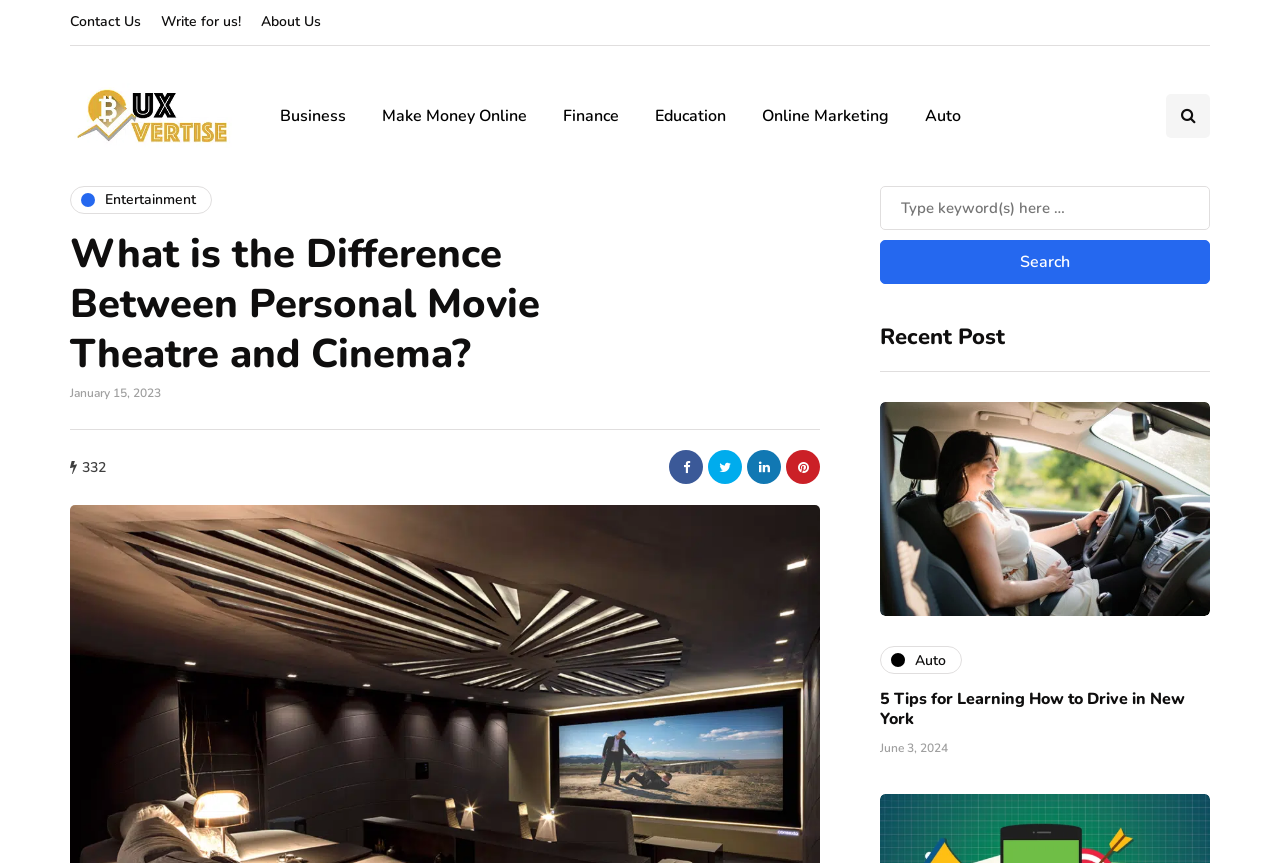Provide the bounding box coordinates of the area you need to click to execute the following instruction: "Click on Contact Us".

[0.055, 0.0, 0.118, 0.052]